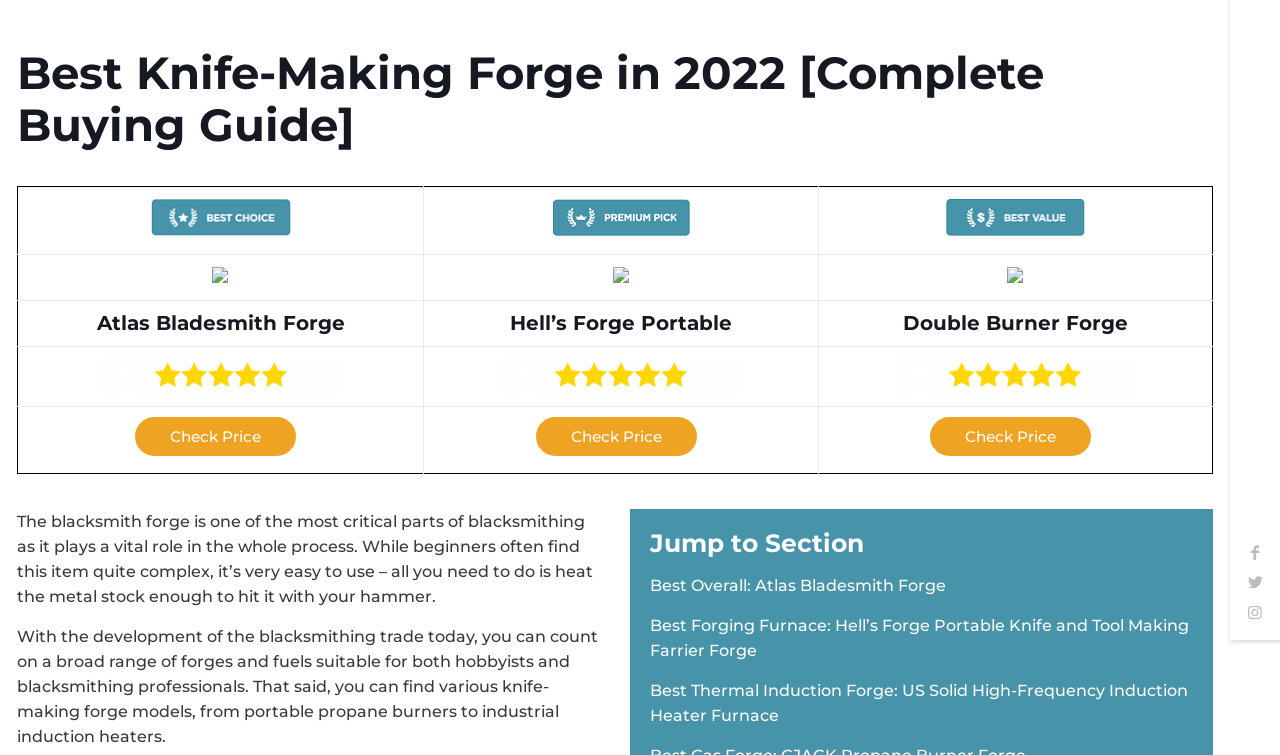Provide the bounding box for the UI element matching this description: "Hell’s Forge Portable".

[0.398, 0.412, 0.572, 0.443]